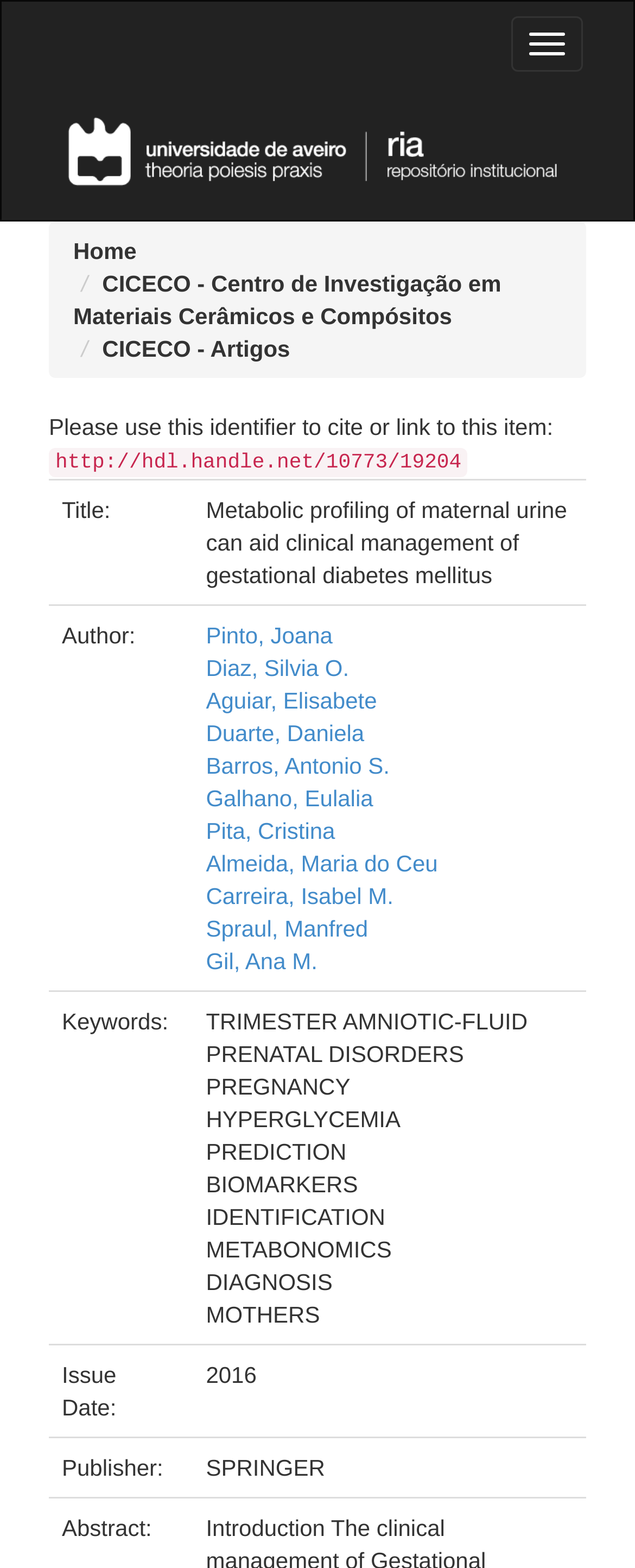Please specify the bounding box coordinates for the clickable region that will help you carry out the instruction: "Click the DSpace logo".

[0.044, 0.054, 0.956, 0.139]